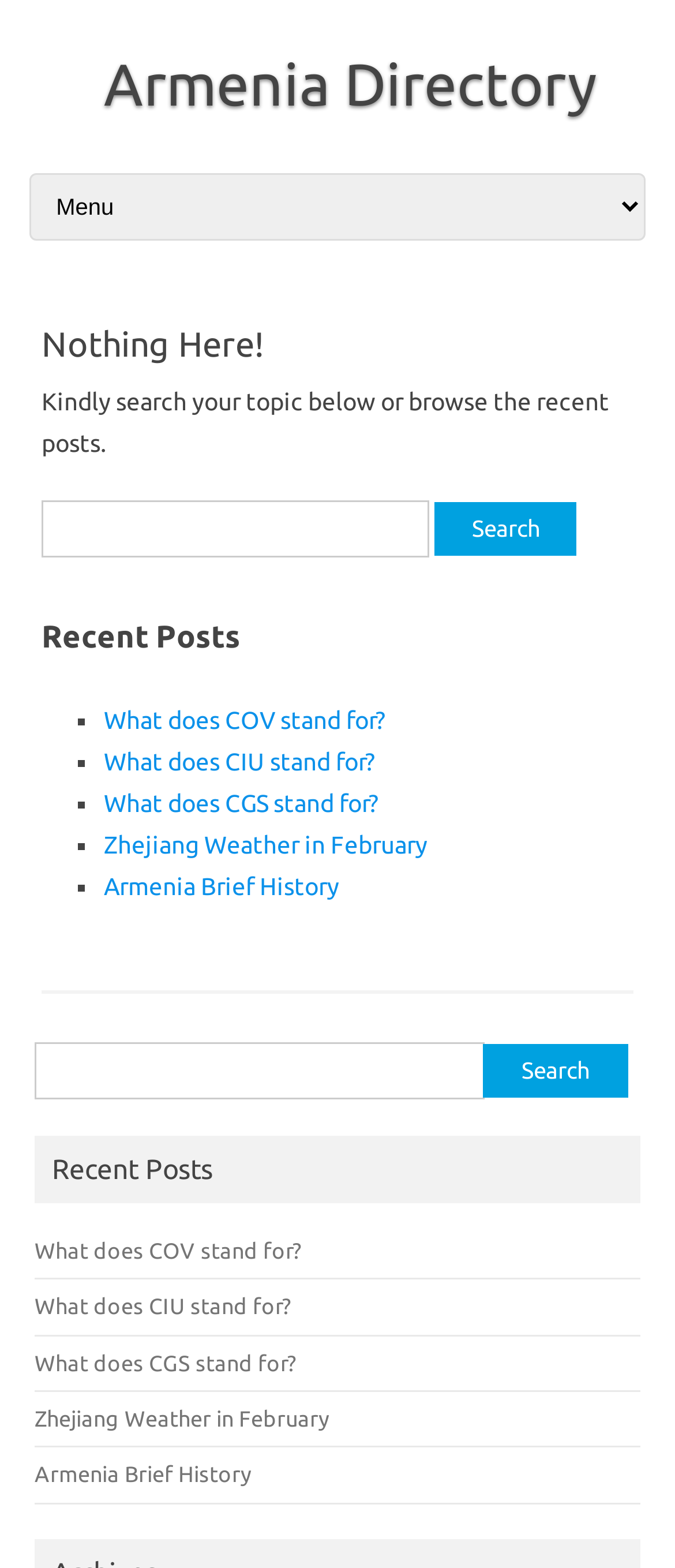Locate the bounding box coordinates of the region to be clicked to comply with the following instruction: "Search for a topic at the bottom". The coordinates must be four float numbers between 0 and 1, in the form [left, top, right, bottom].

[0.051, 0.665, 0.949, 0.709]